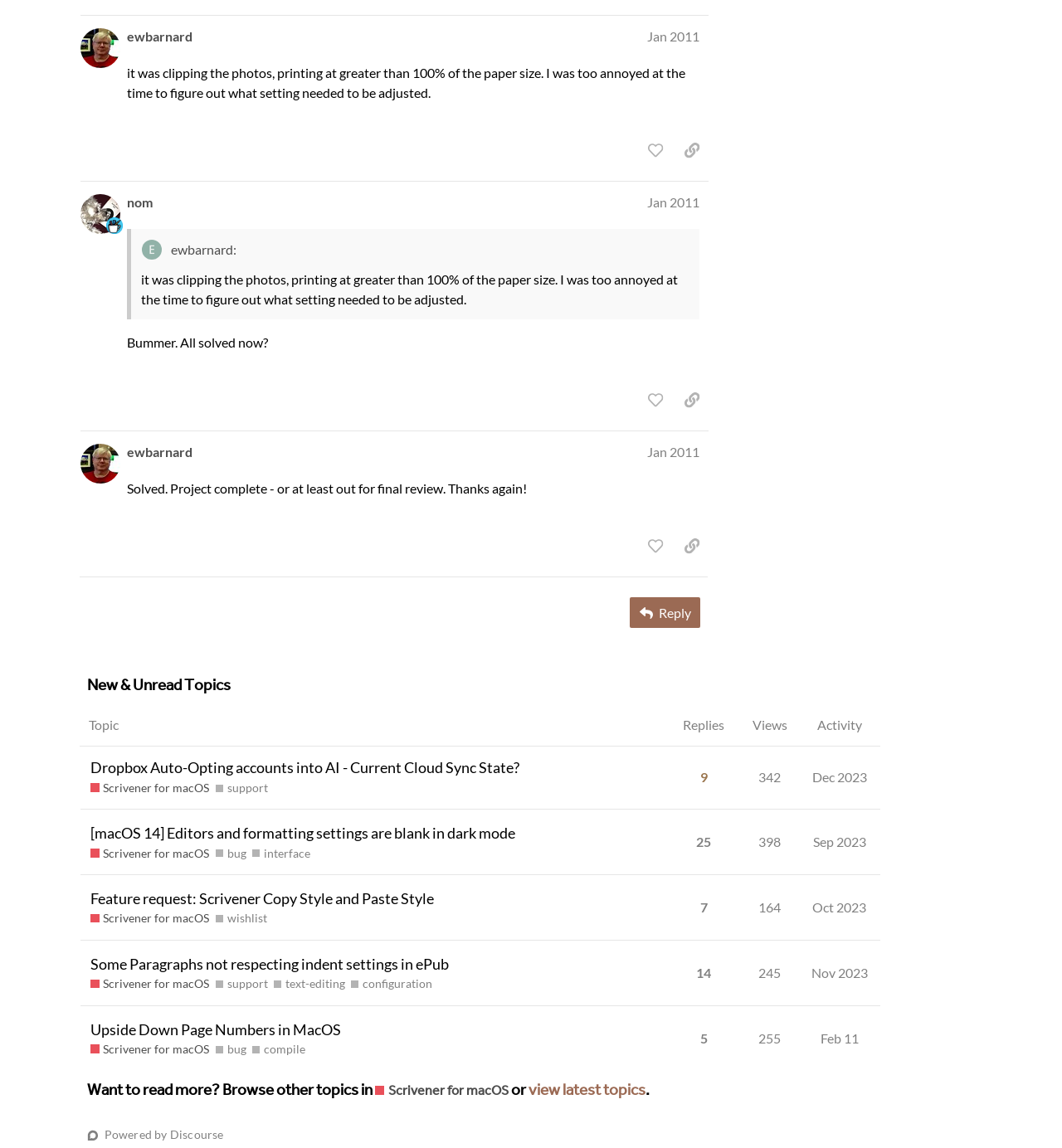Please identify the bounding box coordinates of the element on the webpage that should be clicked to follow this instruction: "view topic". The bounding box coordinates should be given as four float numbers between 0 and 1, formatted as [left, top, right, bottom].

[0.075, 0.659, 0.632, 0.705]